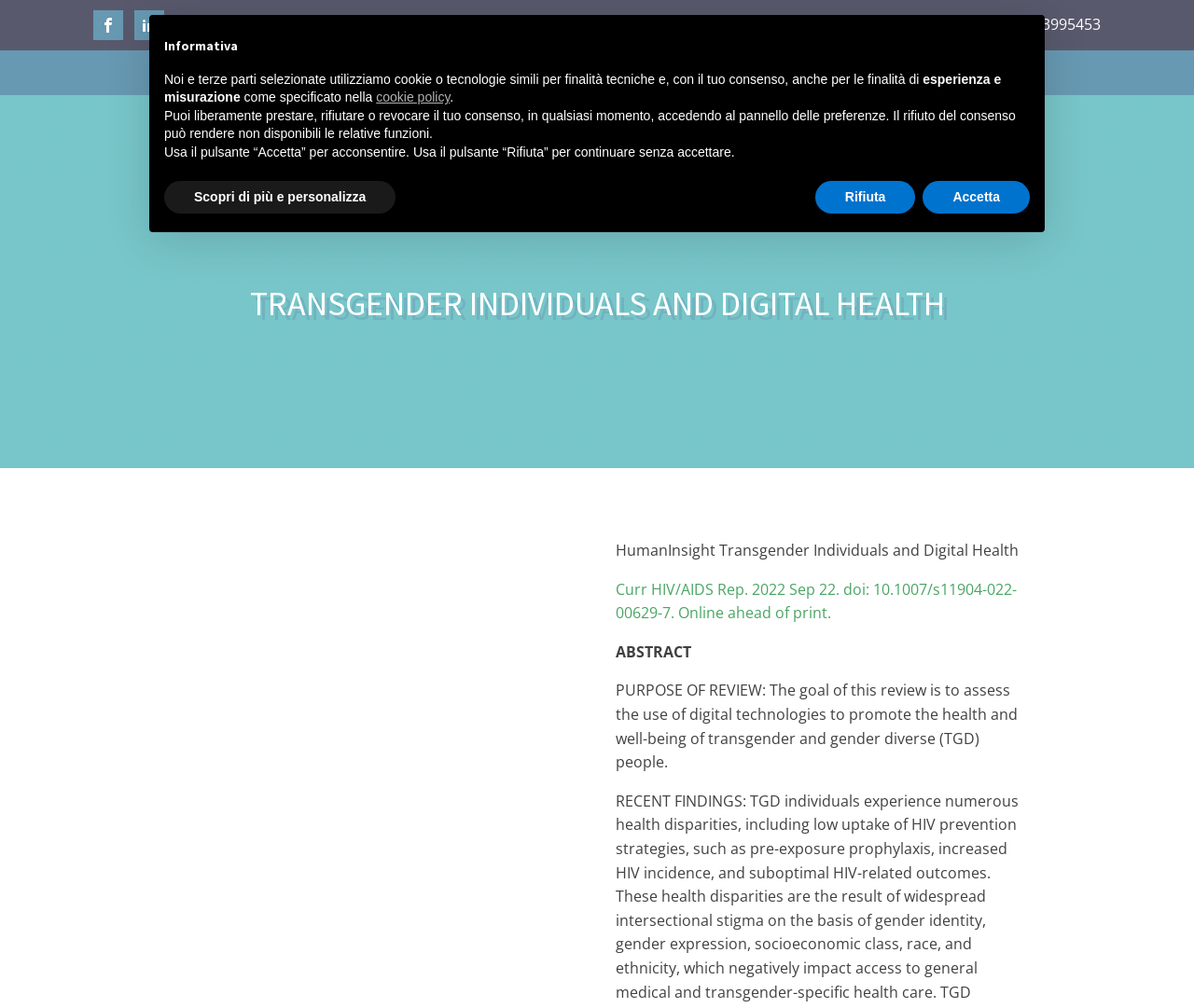Determine which piece of text is the heading of the webpage and provide it.

TRANSGENDER INDIVIDUALS AND DIGITAL HEALTH